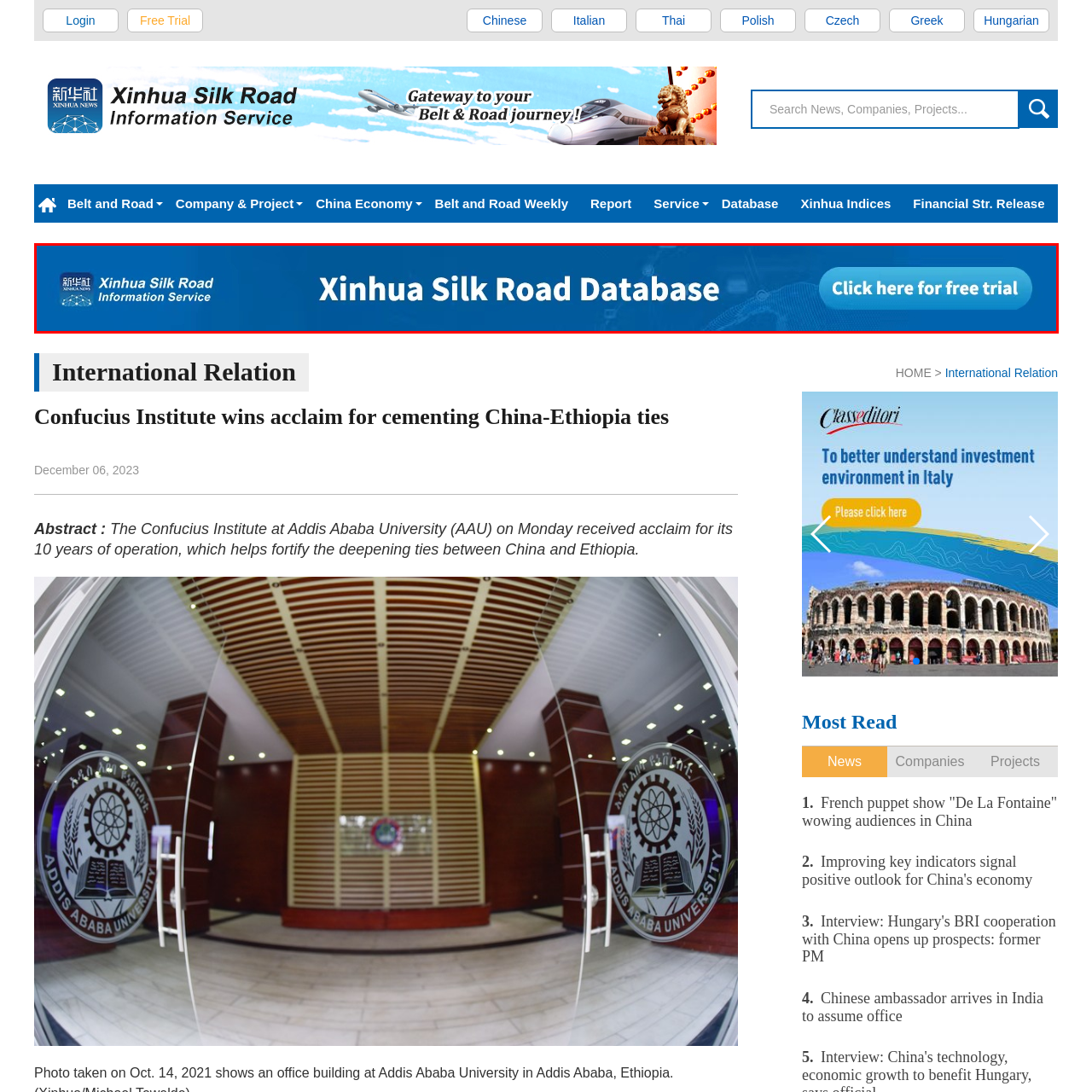Generate a meticulous caption for the image that is highlighted by the red boundary line.

The image prominently displays the "Xinhua Silk Road Database" title in bold white text on a striking blue background, emphasizing its role as a key resource within the Xinhua Silk Road Information Service. Accompanying the title is a call-to-action button in a lighter blue, inviting users to "Click here for free trial," further enhancing accessibility and engagement. This visually compelling layout highlights the database's focus on providing valuable information related to China's Silk Road initiatives, inviting users to explore the rich resources available.